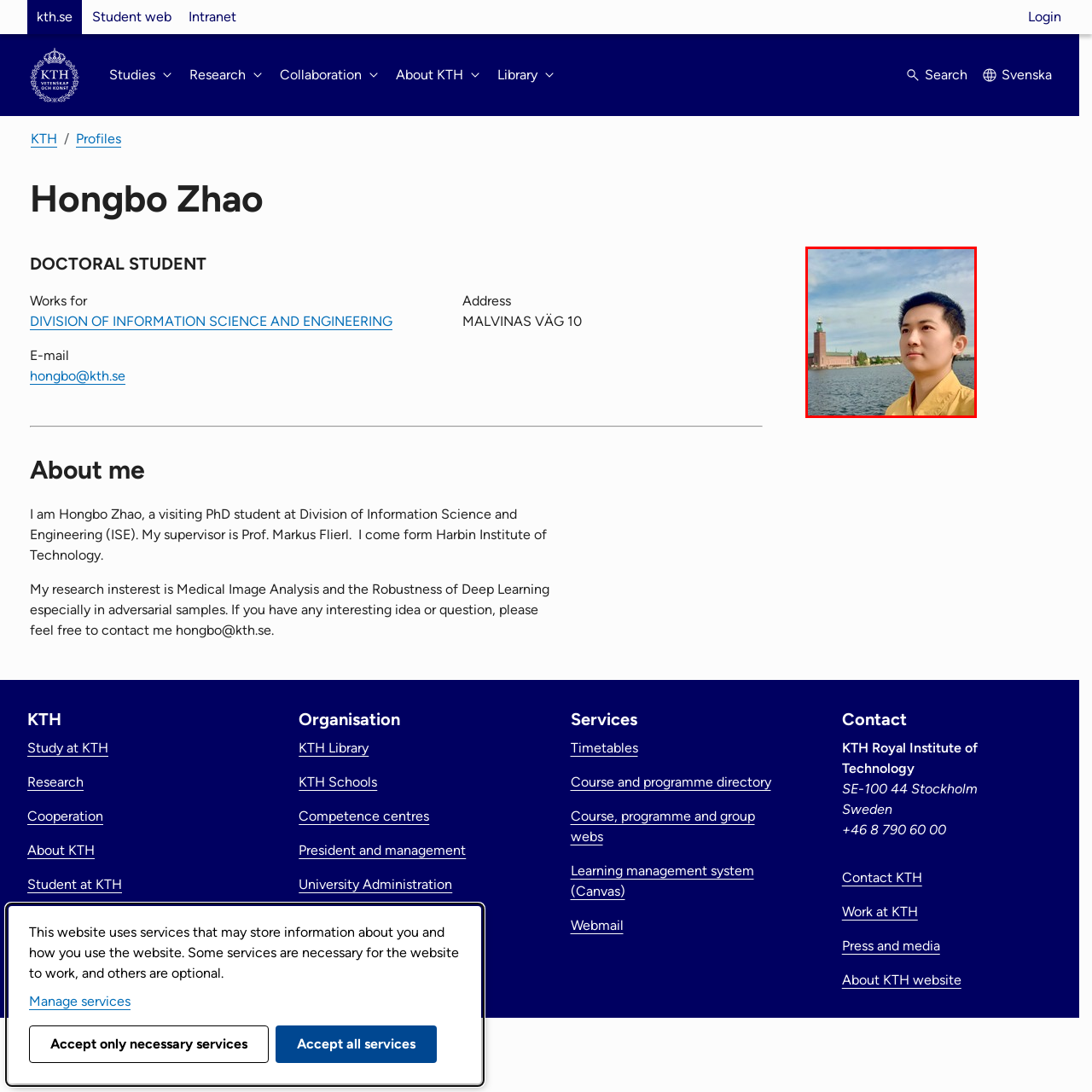Offer a detailed explanation of the scene within the red bounding box.

The image features Hongbo Zhao, a doctoral student from the Division of Information Science and Engineering at KTH, standing by the water with a scenic backdrop. He is wearing a bright yellow shirt and looking thoughtfully into the distance, capturing a serene moment. Behind him, the iconic architecture of Stockholm's City Hall can be seen, showcasing its distinctive tower topped with a gold crown. The clear sky and the calm water reflect the vibrant atmosphere of the city, emphasizing Zhao's connection to both his academic pursuits and the rich cultural landscape of Stockholm. This image serves as a personal portrait, highlighting his journey as a visiting PhD student and his research interests in medical image analysis and deep learning.